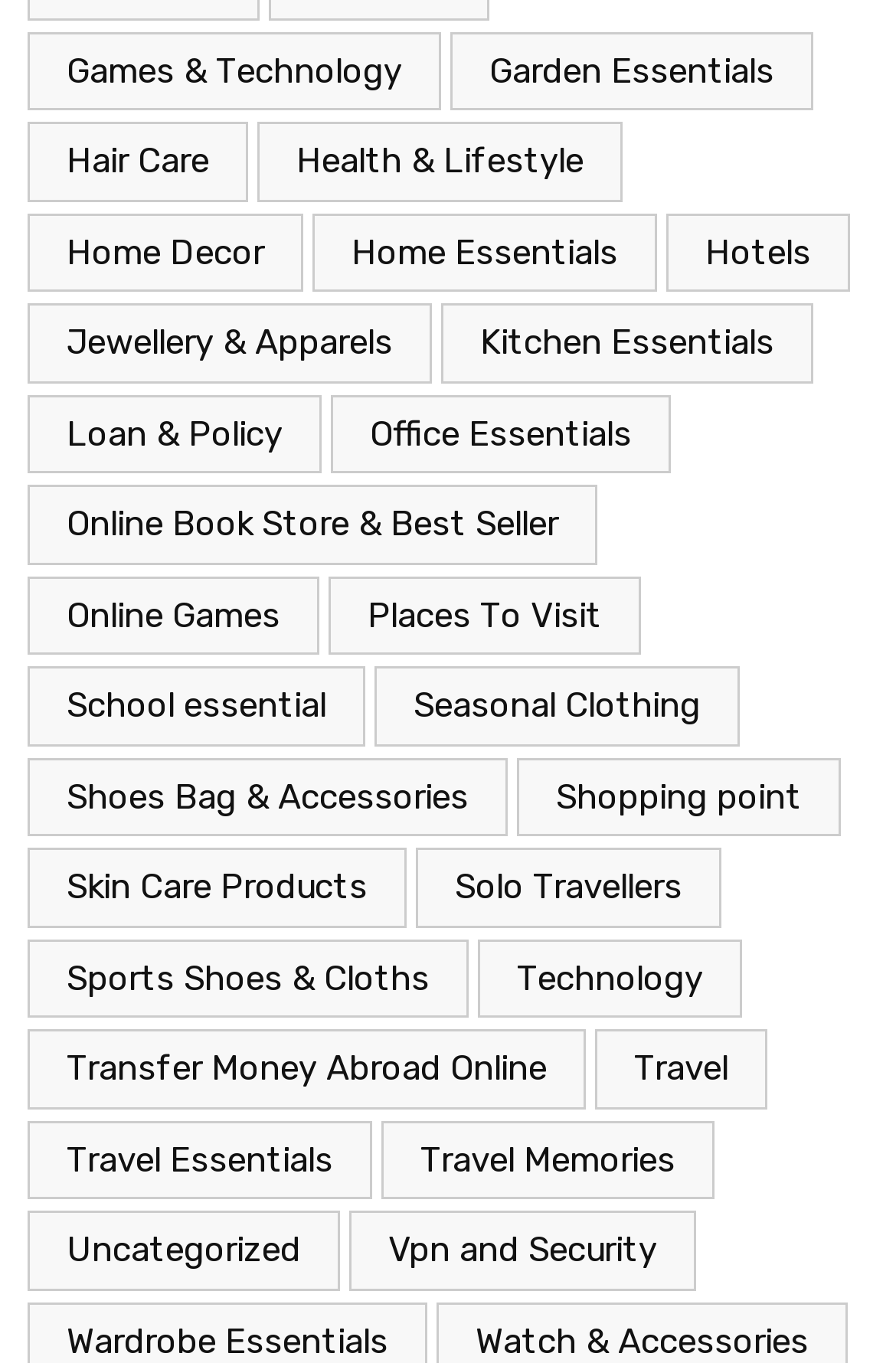Give the bounding box coordinates for this UI element: "Shoes Bag & Accessories". The coordinates should be four float numbers between 0 and 1, arranged as [left, top, right, bottom].

[0.031, 0.556, 0.567, 0.614]